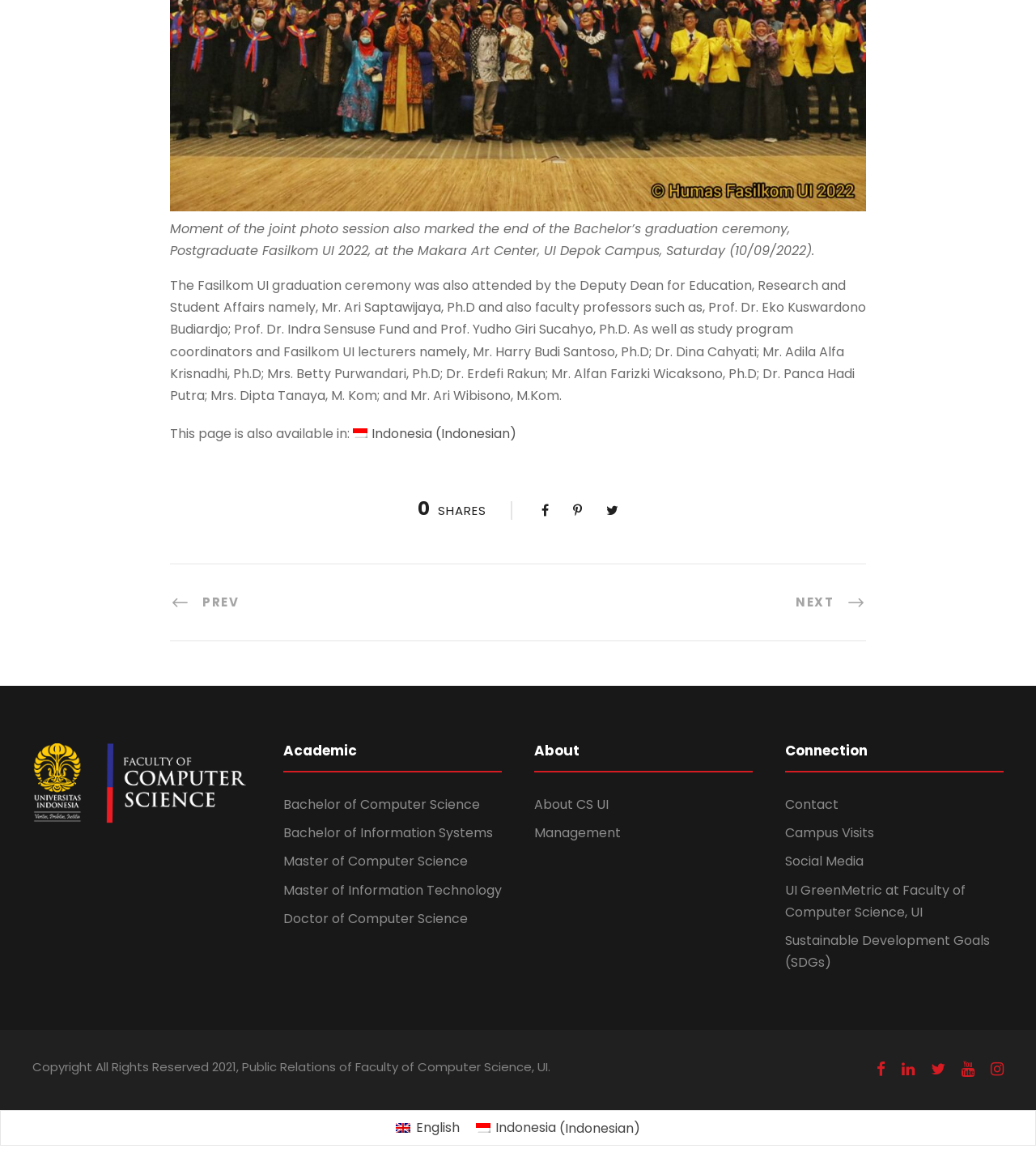Find the bounding box coordinates for the element that must be clicked to complete the instruction: "Click the 'NEXT' button". The coordinates should be four float numbers between 0 and 1, indicated as [left, top, right, bottom].

[0.768, 0.507, 0.836, 0.523]